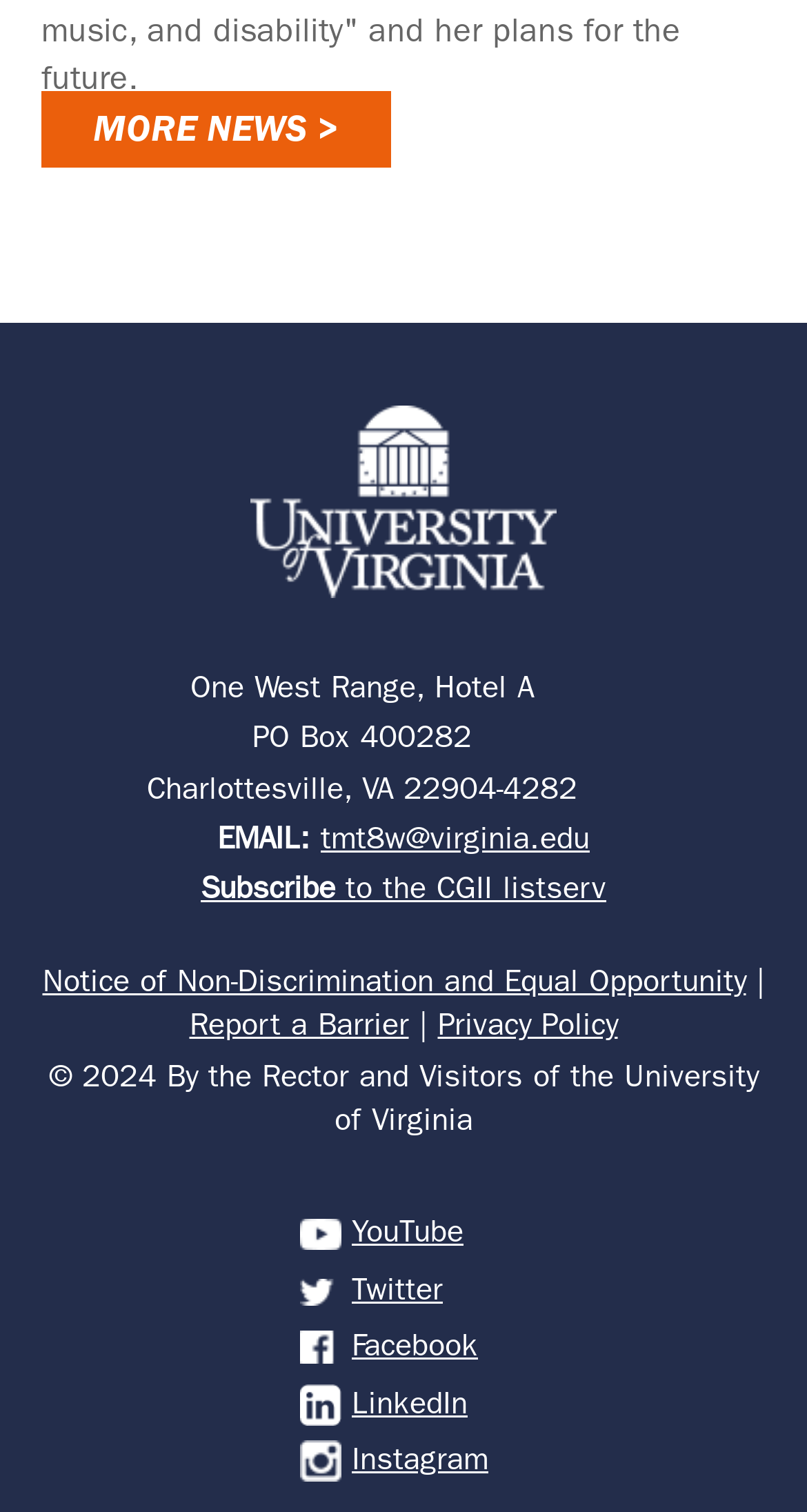Find the bounding box coordinates for the area that must be clicked to perform this action: "Visit YouTube".

[0.436, 0.803, 0.574, 0.827]